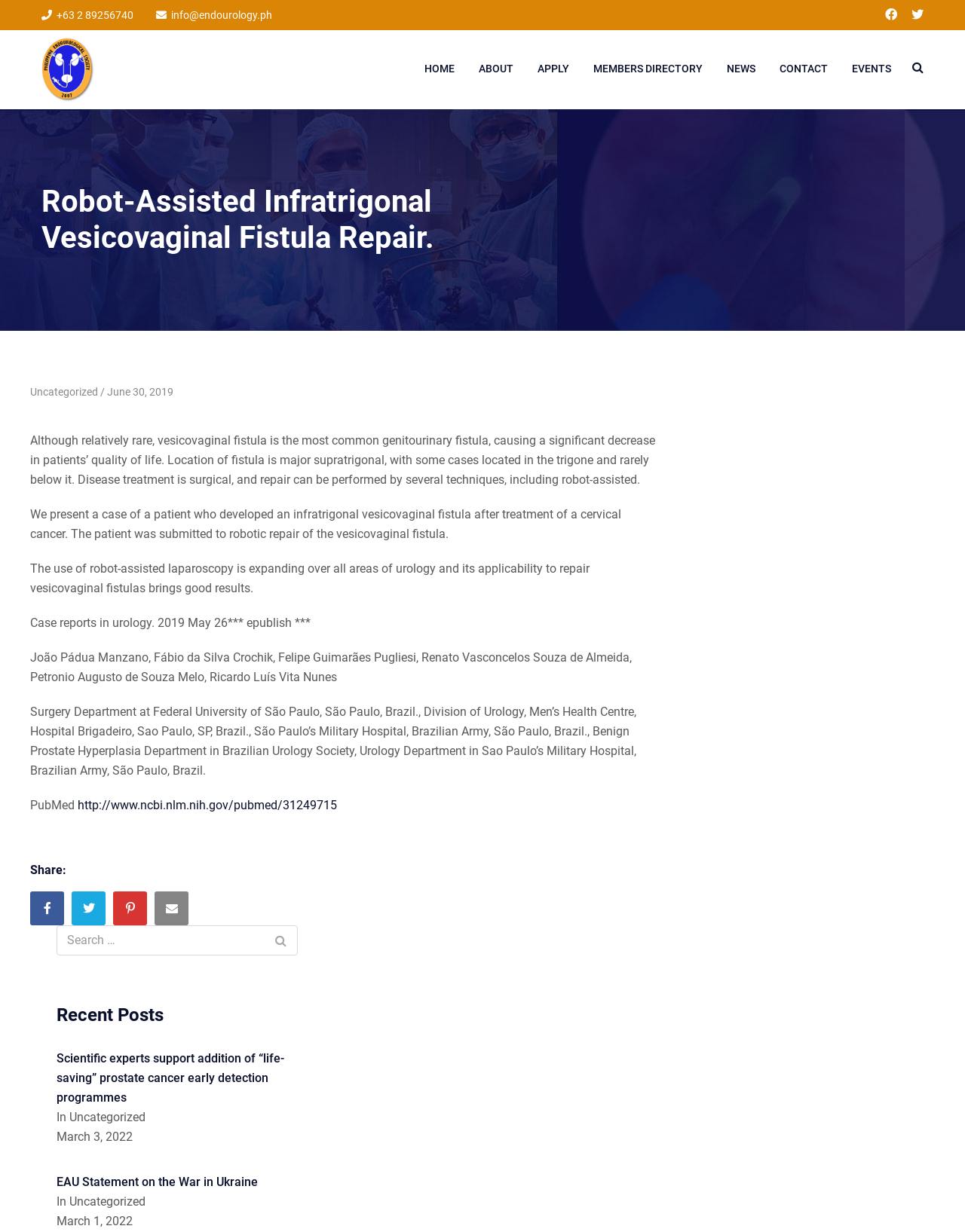Please find the bounding box coordinates of the element that you should click to achieve the following instruction: "Search for something". The coordinates should be presented as four float numbers between 0 and 1: [left, top, right, bottom].

[0.059, 0.751, 0.309, 0.775]